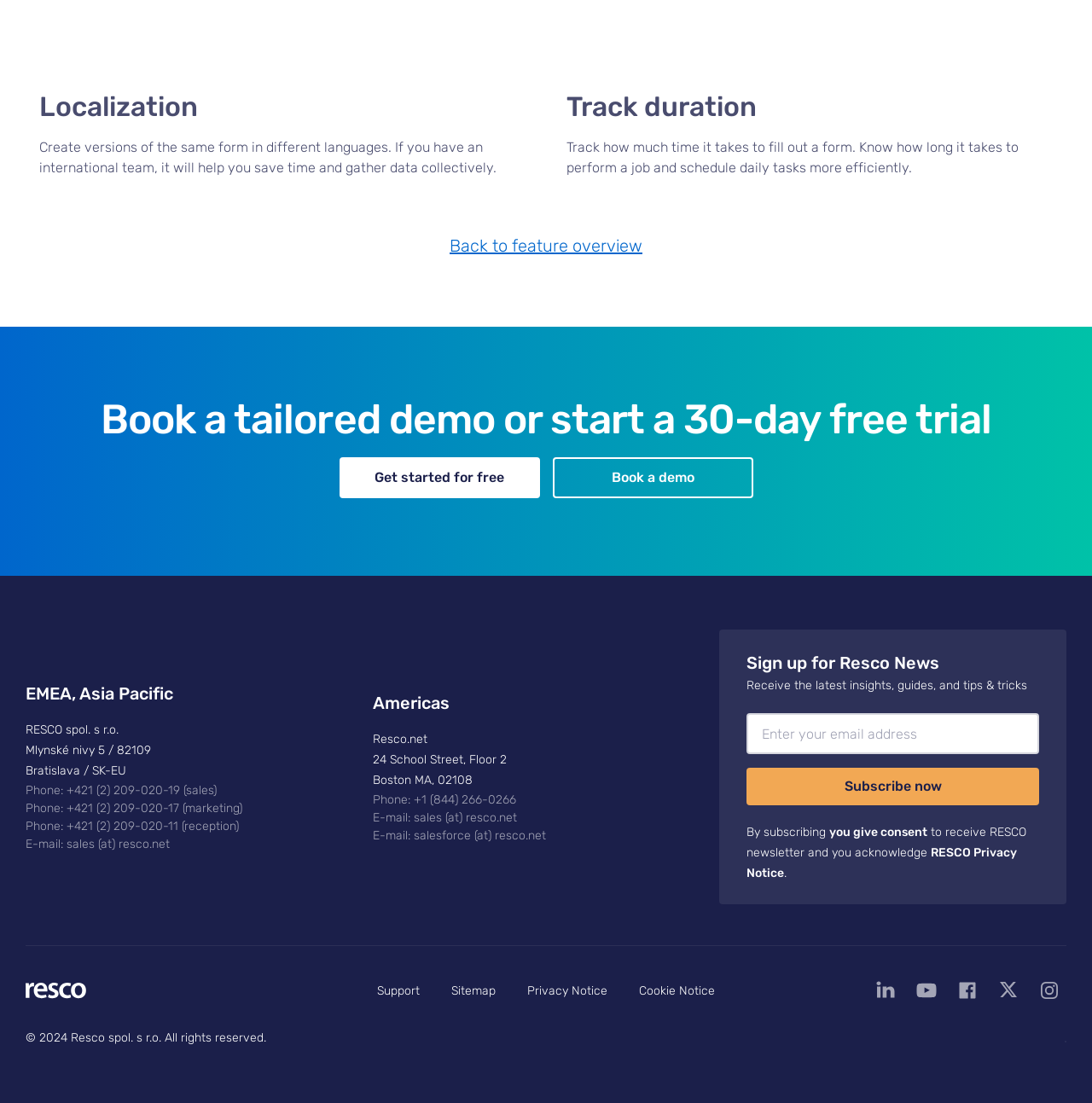What is the phone number for sales in the Americas region?
Please elaborate on the answer to the question with detailed information.

Based on the webpage, the phone number for sales in the Americas region is +1 (844) 266-0266, which can be used to contact the sales team for inquiries or support.